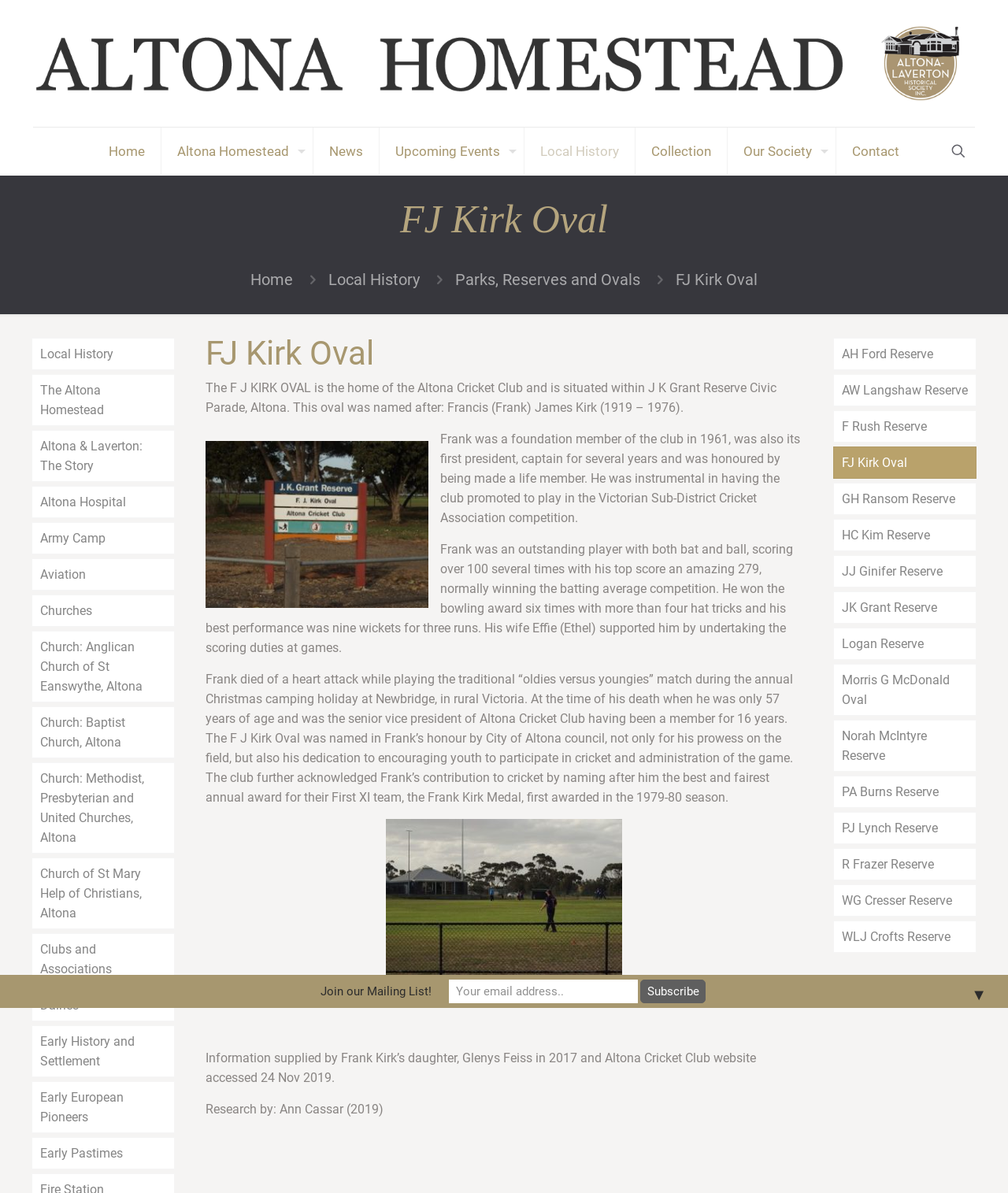What is the location of the Altona Cricket Club?
Refer to the image and give a detailed response to the question.

The location of the Altona Cricket Club can be found in the StaticText element with the text 'The F J KIRK OVAL is the home of the Altona Cricket Club and is situated within J K Grant Reserve Civic Parade, Altona.'